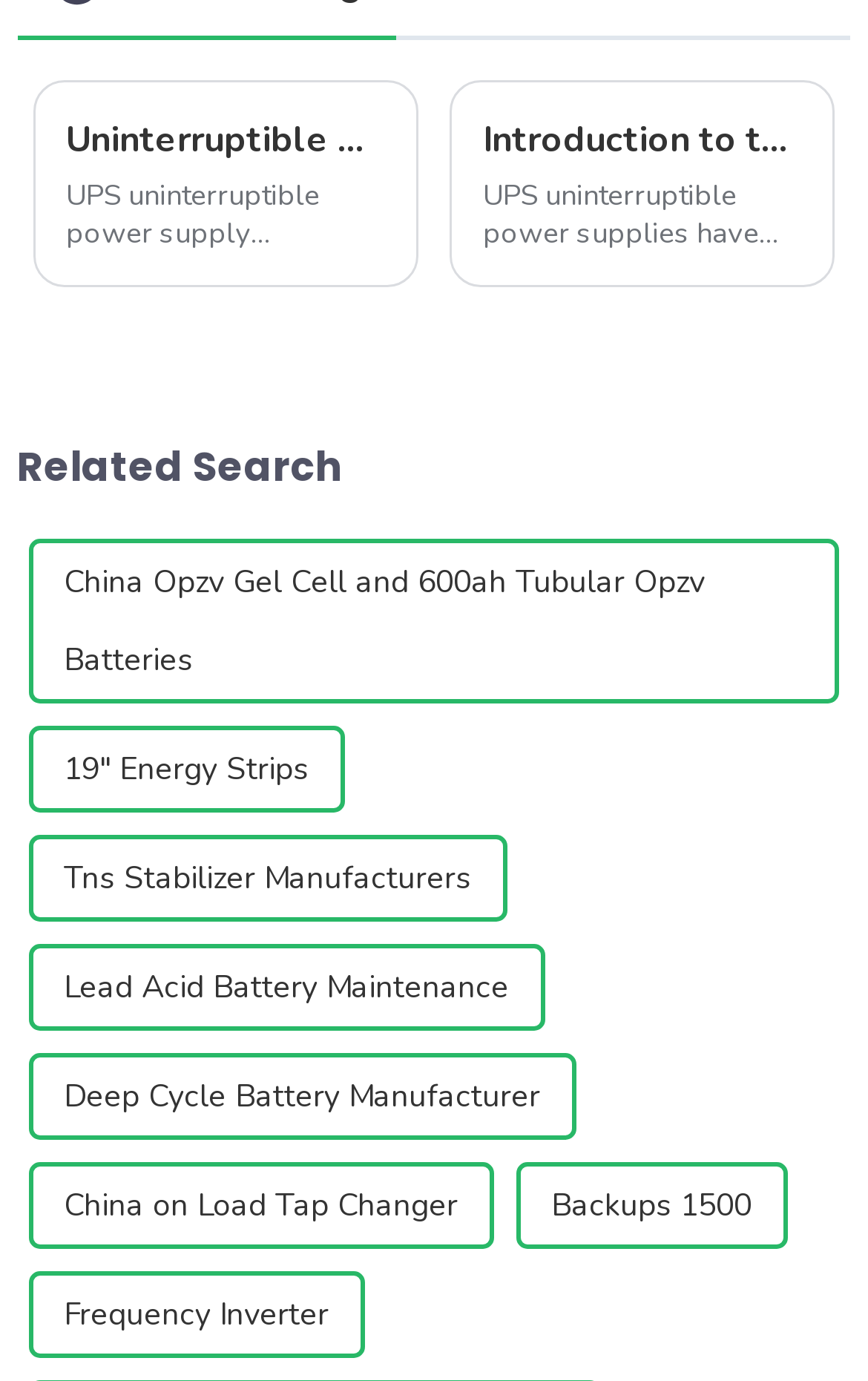Provide a one-word or brief phrase answer to the question:
What is related to UPS?

Batteries, stabilizers, etc.